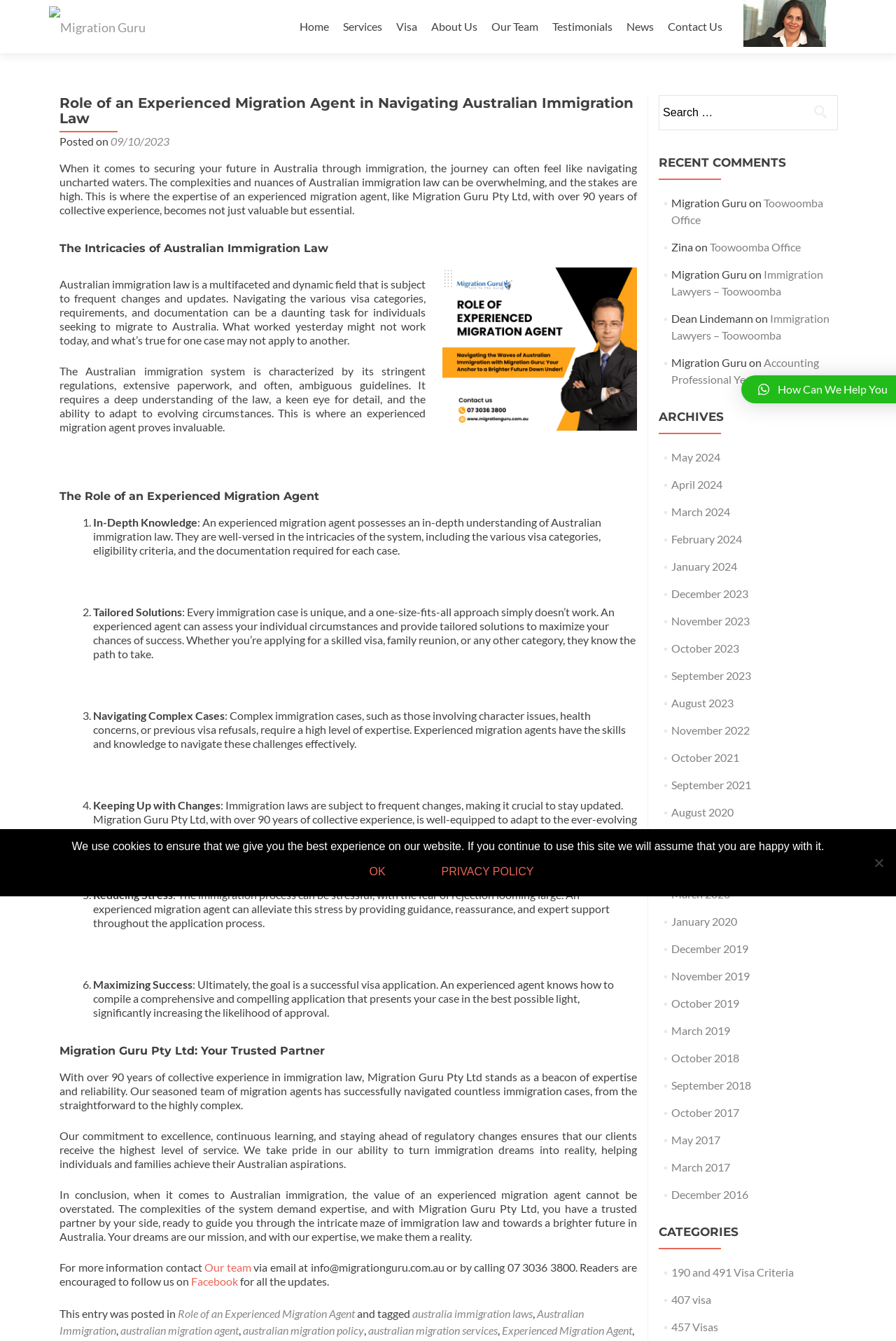Identify the bounding box of the UI element described as follows: "Immigration Lawyers – Toowoomba". Provide the coordinates as four float numbers in the range of 0 to 1 [left, top, right, bottom].

[0.749, 0.199, 0.918, 0.222]